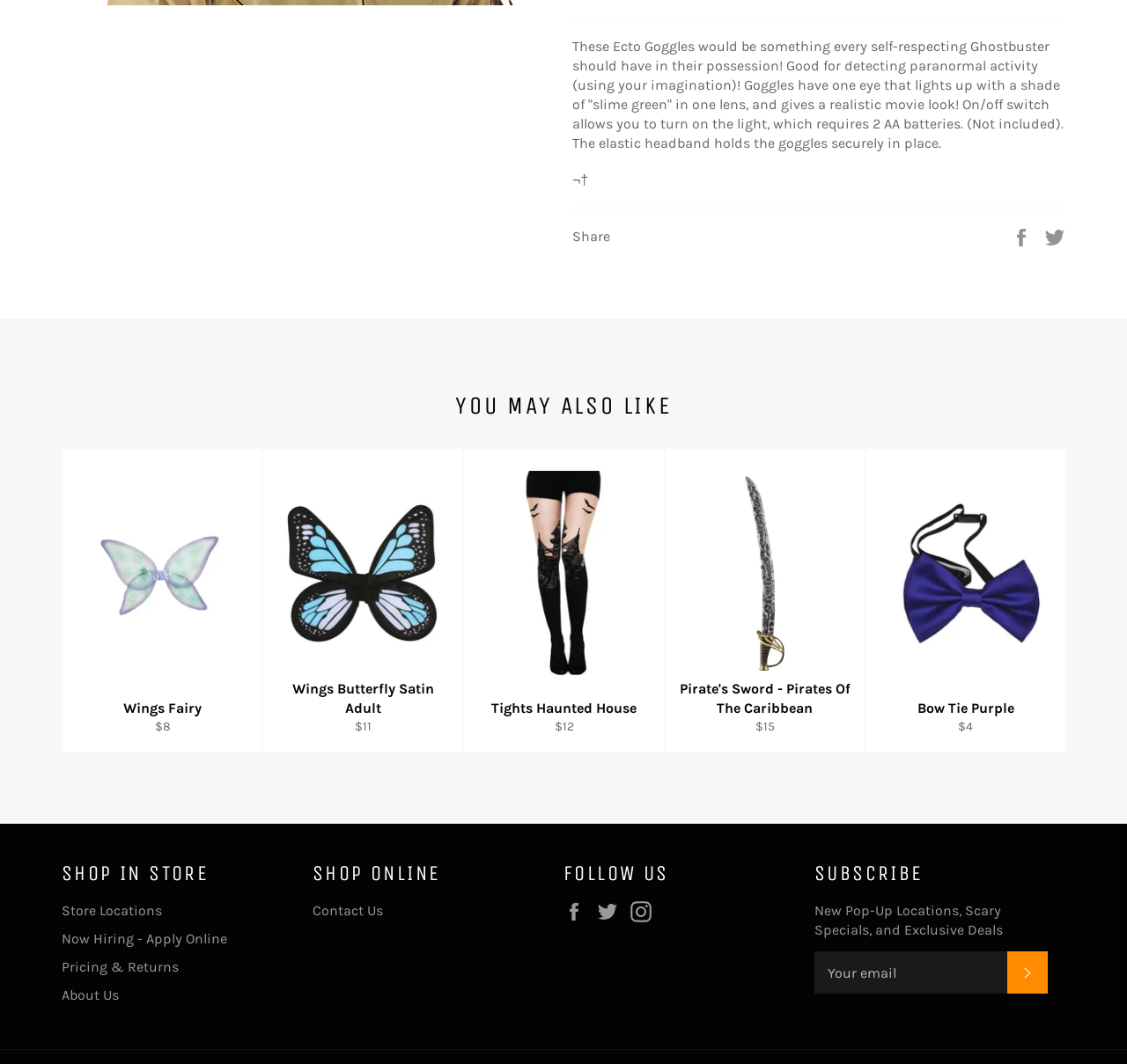Using the given element description, provide the bounding box coordinates (top-left x, top-left y, bottom-right x, bottom-right y) for the corresponding UI element in the screenshot: Now Hiring - Apply Online

[0.055, 0.874, 0.202, 0.89]